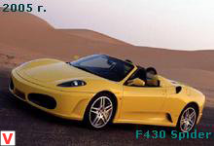What is the backdrop of the Ferrari F430 Spider?
Using the image, elaborate on the answer with as much detail as possible.

The vehicle is set against a backdrop of sandy dunes, which creates a sense of adventure and freedom, inviting viewers to imagine exhilarating drives under the sun.